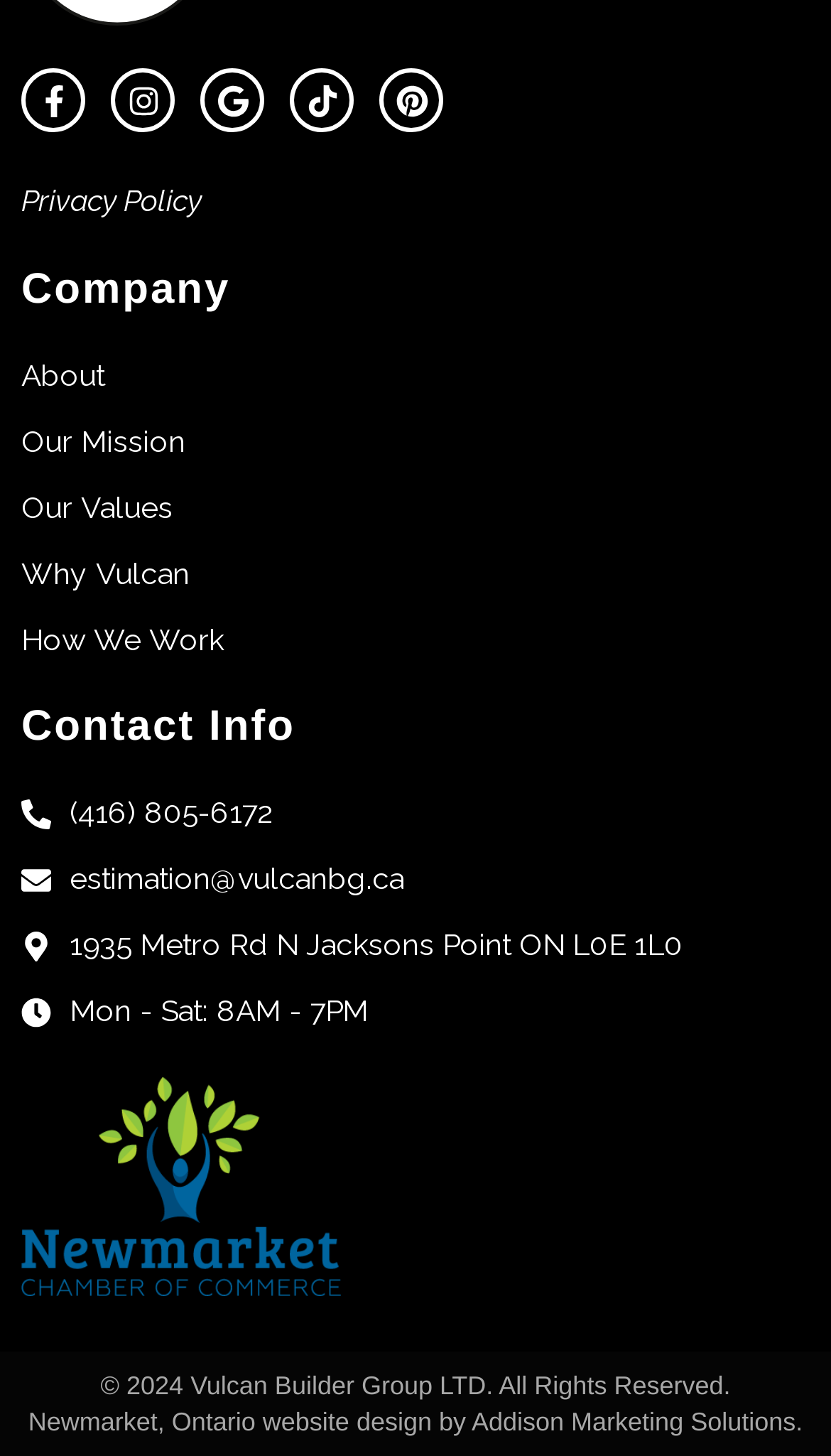Please determine the bounding box coordinates of the section I need to click to accomplish this instruction: "Read company information".

[0.026, 0.184, 0.277, 0.216]